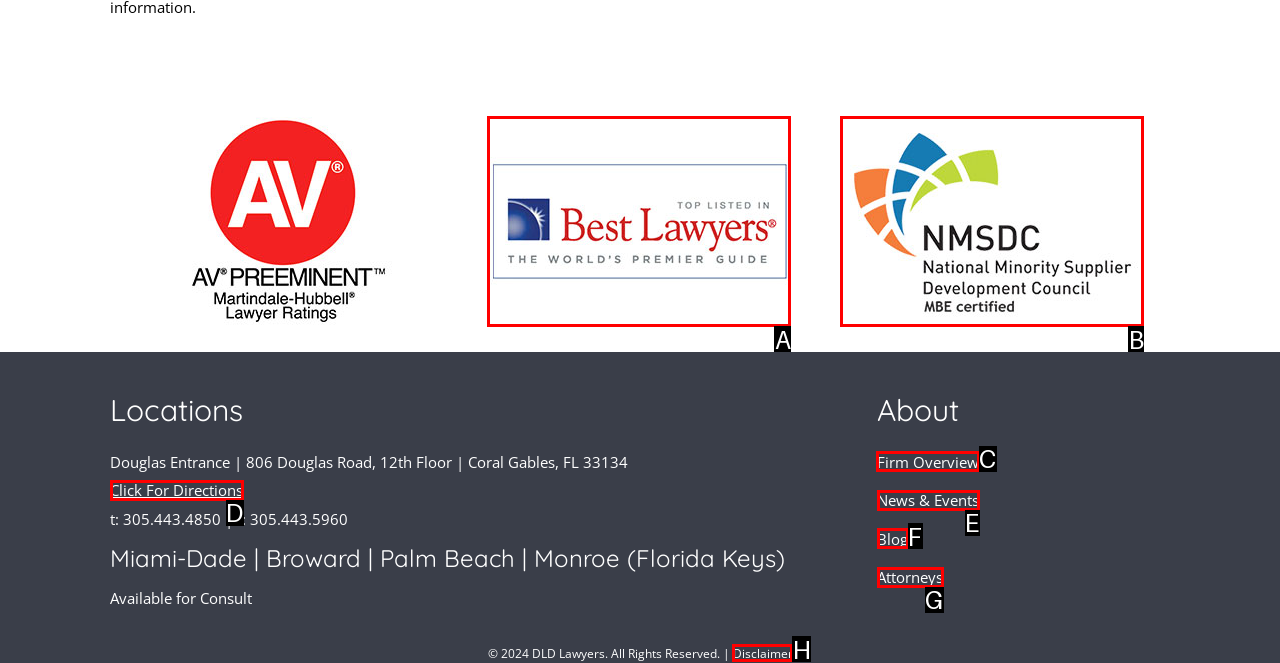For the instruction: Read about the firm overview, determine the appropriate UI element to click from the given options. Respond with the letter corresponding to the correct choice.

C